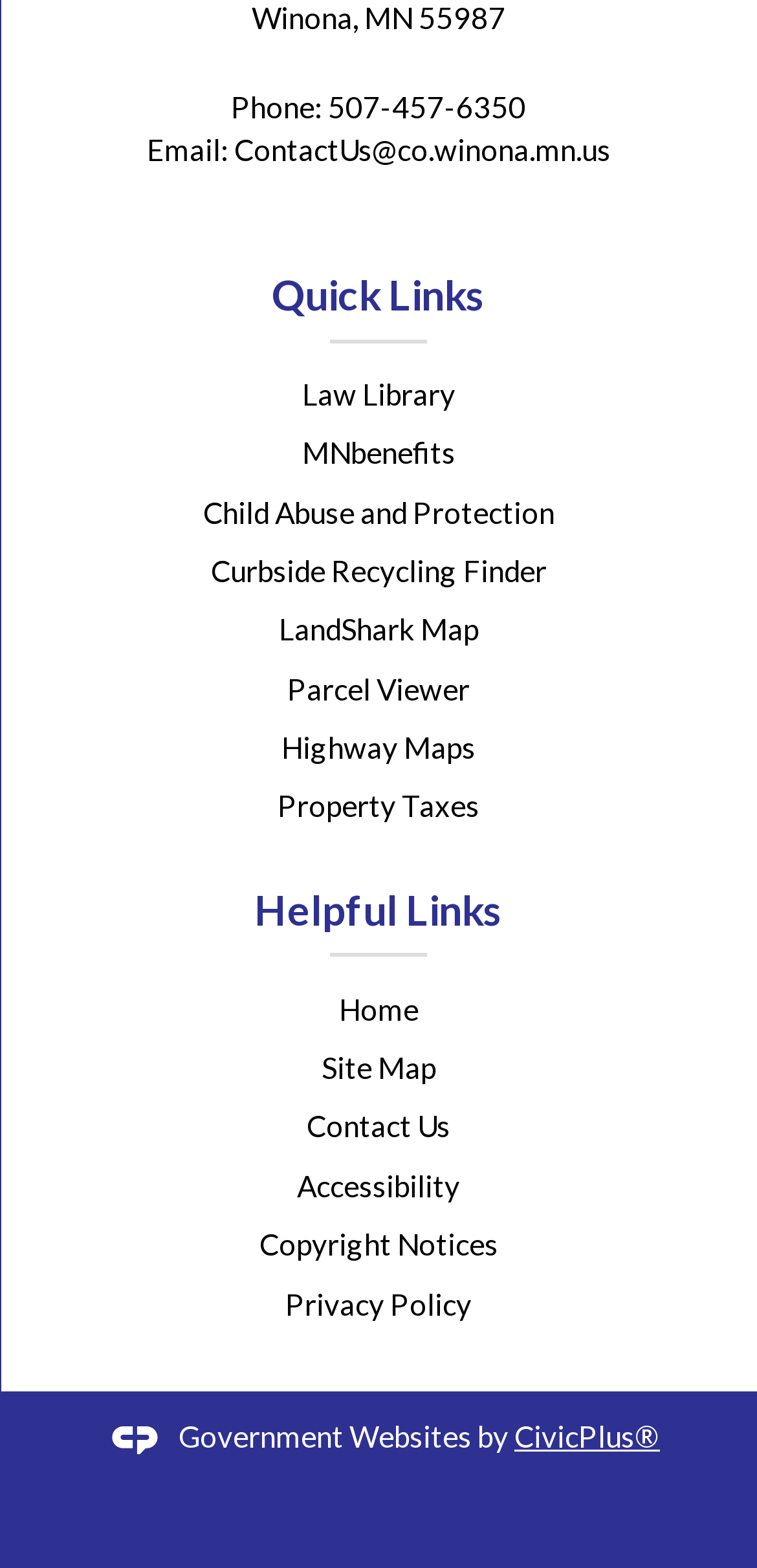How many links are there in the 'Helpful Links' section?
Please use the visual content to give a single word or phrase answer.

7